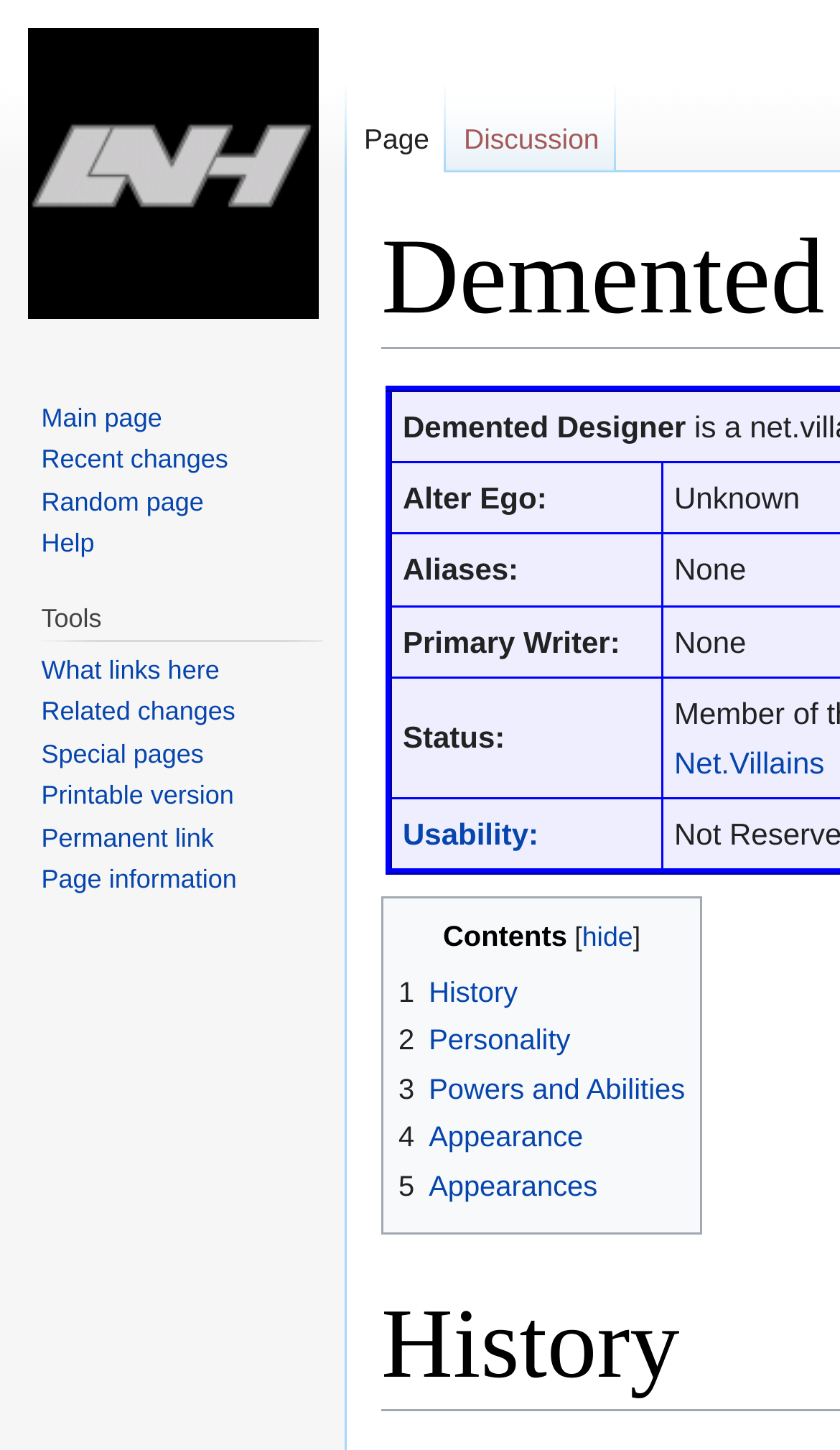Given the description pantry, predict the bounding box coordinates of the UI element. Ensure the coordinates are in the format (top-left x, top-left y, bottom-right x, bottom-right y) and all values are between 0 and 1.

None